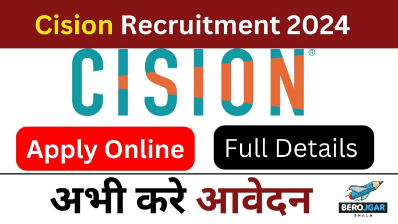What is the translation of 'अभी करें आवेदन' in English?
Answer the question with a single word or phrase derived from the image.

Apply Now